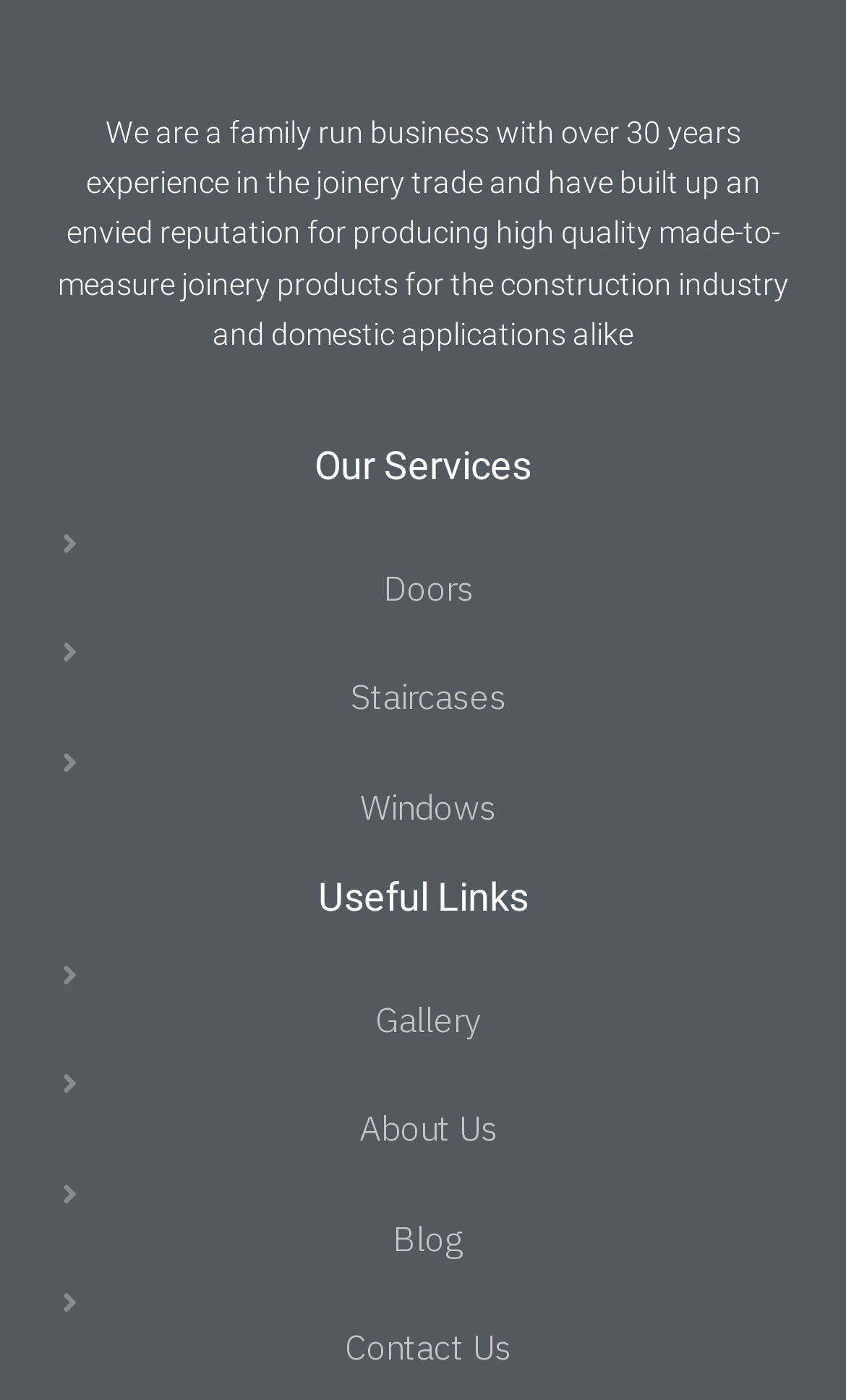What services do they offer?
From the screenshot, supply a one-word or short-phrase answer.

Doors, Staircases, Windows